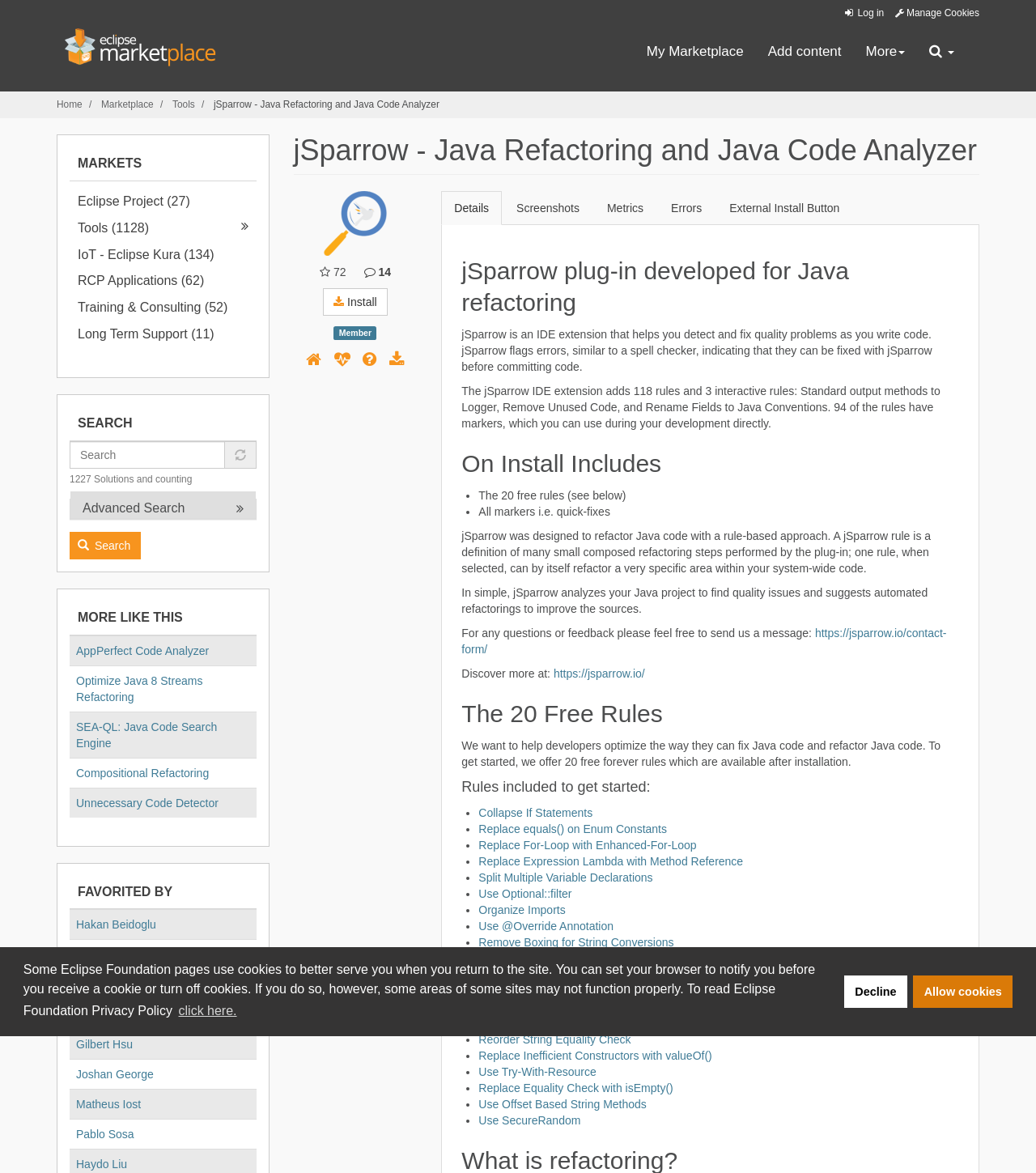Describe all the significant parts and information present on the webpage.

This webpage is about jSparrow, a Java refactoring and code analyzer plugin for Eclipse. At the top, there is a cookie consent dialog with three buttons: "learn more about cookies", "deny cookies", and "allow cookies". Below this dialog, there is a link to skip to the main content.

The main content area is divided into several sections. On the top left, there is an Eclipse.org logo, and next to it, a main menu with links to "My Marketplace", "Add content", and "More". On the top right, there is a login button and a "Manage Cookies" link.

Below the top menu, there is a heading that reads "jSparrow - Java Refactoring and Java Code Analyzer". This is followed by a brief description of jSparrow, which is an IDE extension that helps detect and fix quality problems in Java code. There are also several tabs, including "Details", "Screenshots", "Metrics", "Errors", and "External Install Button", which provide more information about jSparrow.

The main content area also includes a solution description, which explains that jSparrow is designed to refactor Java code with a rule-based approach. There are several paragraphs of text that describe how jSparrow works and its features. Additionally, there is a section that lists the 20 free rules that are included with jSparrow, which can be used to optimize and refactor Java code.

Throughout the page, there are several links to external resources, including the jSparrow website and a contact form. There are also several icons and buttons, including a "Install" button and several social media links. Overall, the page provides a detailed overview of jSparrow and its features, as well as resources for learning more and getting started with the plugin.